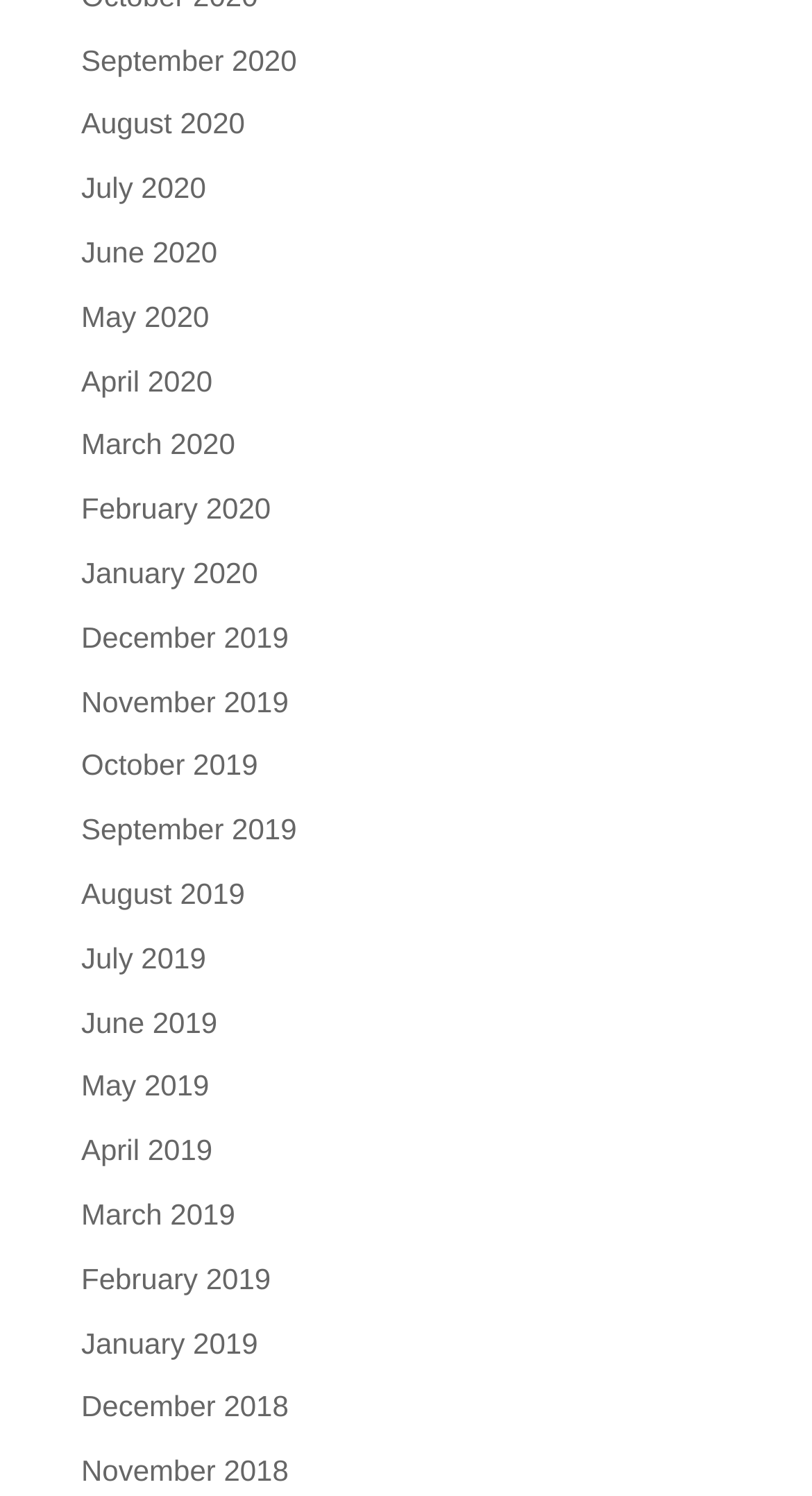Please determine the bounding box coordinates of the element to click on in order to accomplish the following task: "view September 2020". Ensure the coordinates are four float numbers ranging from 0 to 1, i.e., [left, top, right, bottom].

[0.1, 0.029, 0.365, 0.051]